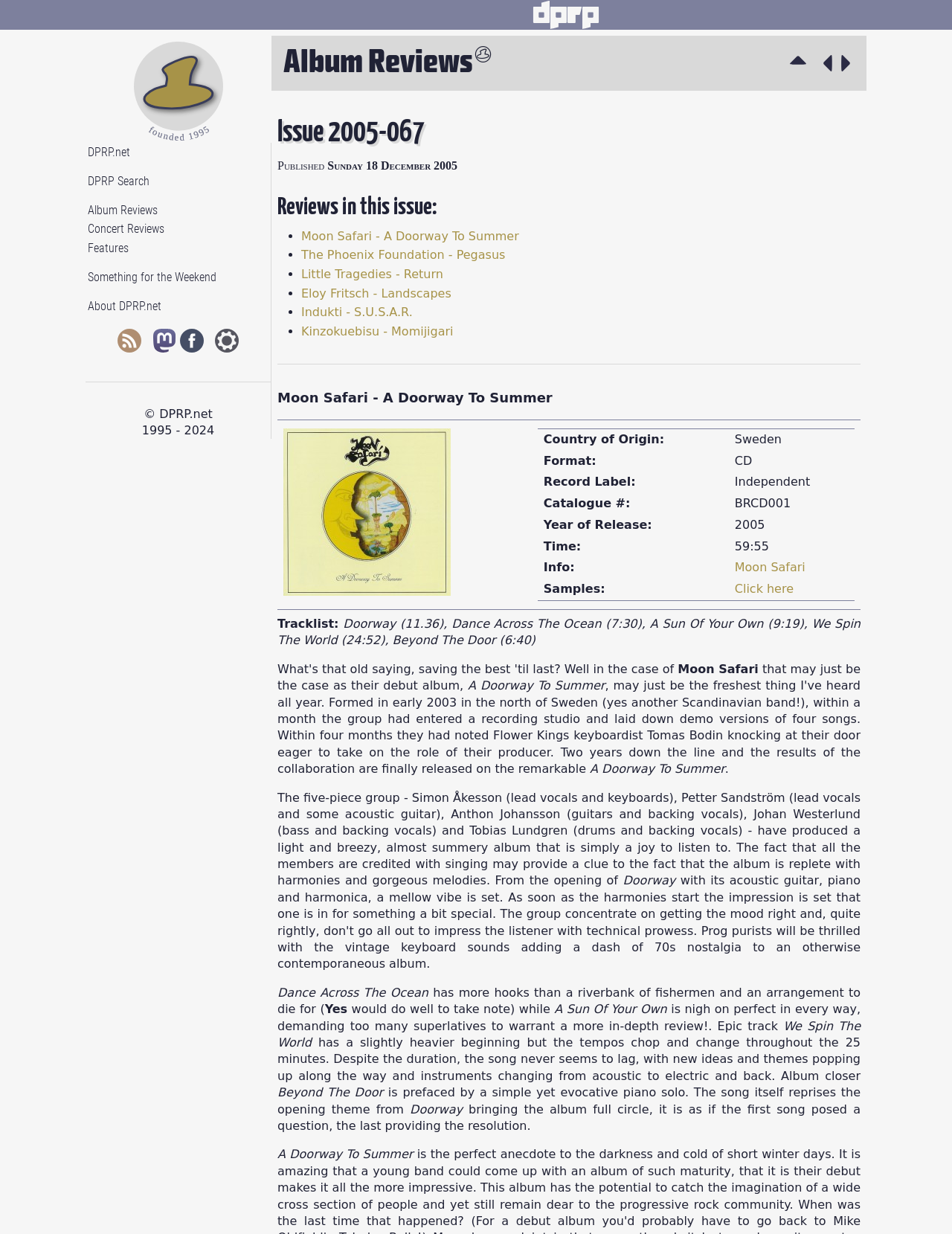Pinpoint the bounding box coordinates of the clickable element to carry out the following instruction: "Read reviews in this issue."

[0.291, 0.156, 0.904, 0.18]